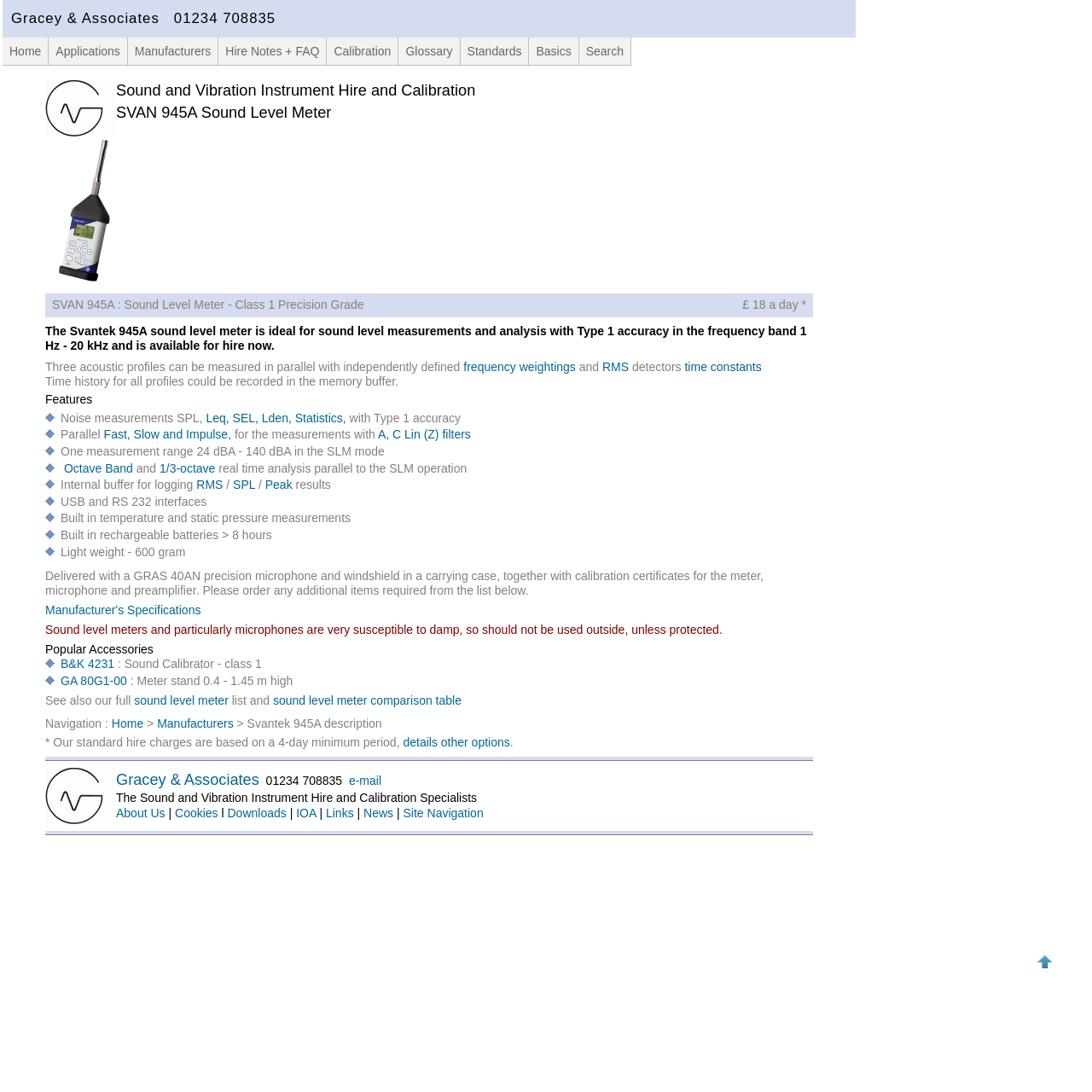Find the bounding box coordinates for the HTML element described in this sentence: "Fast, Slow and Impulse,". Provide the coordinates as four float numbers between 0 and 1, in the format [left, top, right, bottom].

[0.095, 0.392, 0.212, 0.404]